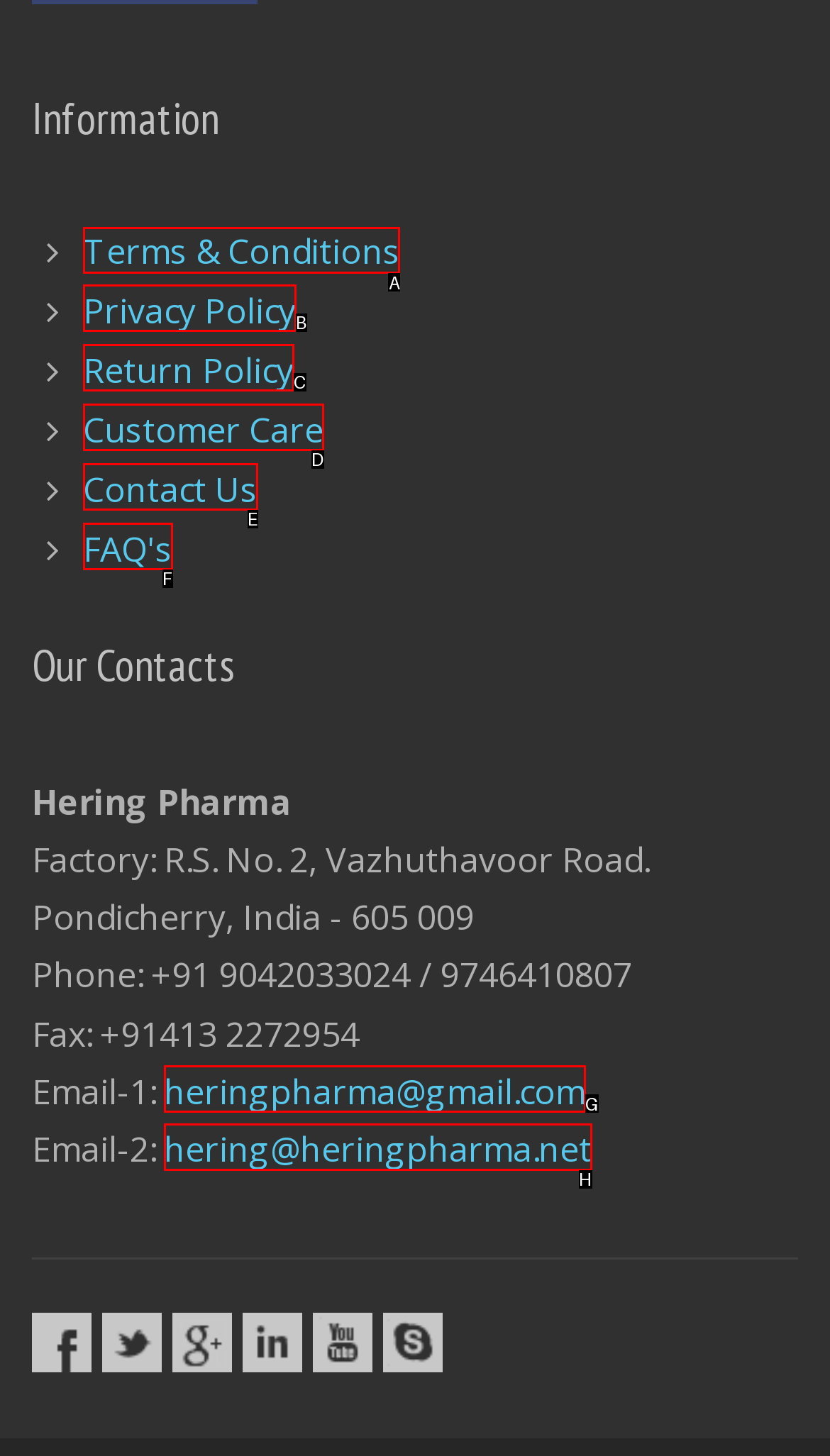What letter corresponds to the UI element to complete this task: View Terms & Conditions
Answer directly with the letter.

A